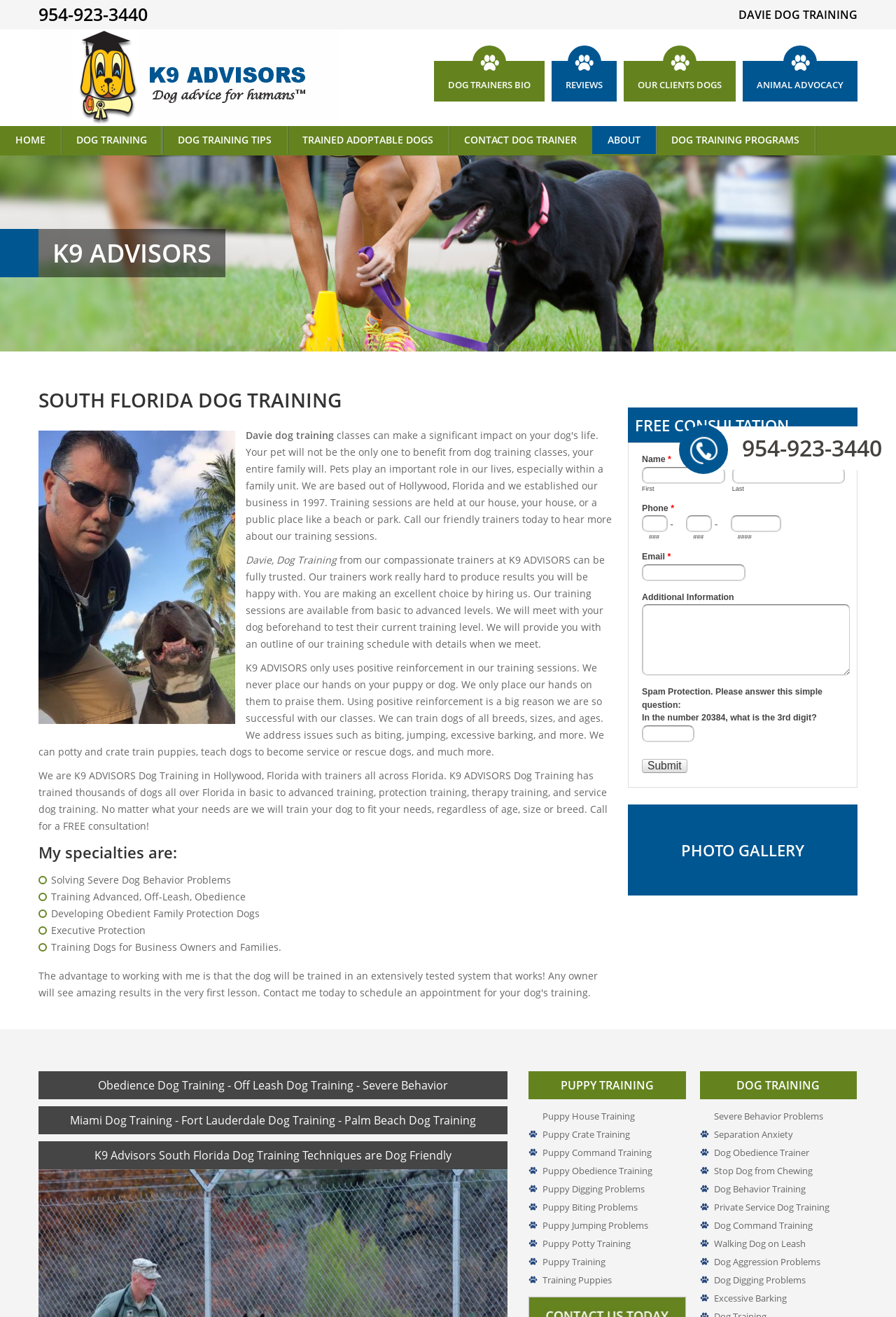Please respond to the question with a concise word or phrase:
What is the purpose of the 'FREE CONSULTATION' section?

To contact the dog trainer